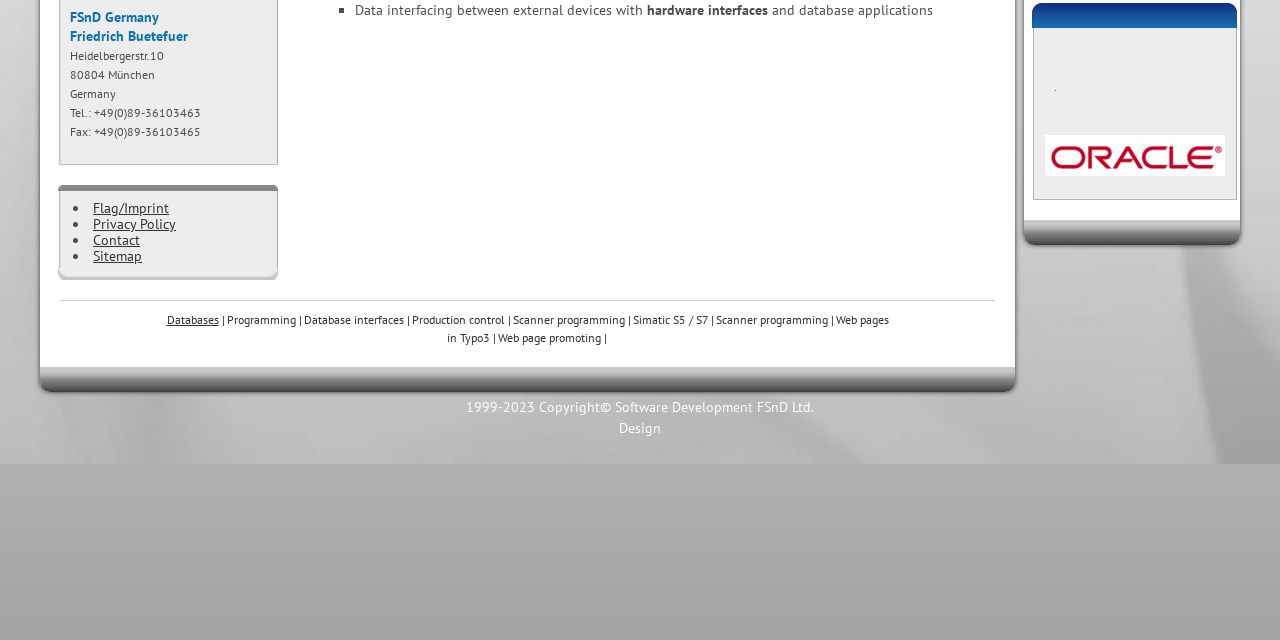Locate the bounding box coordinates for the element described below: "Production control". The coordinates must be four float values between 0 and 1, formatted as [left, top, right, bottom].

[0.321, 0.488, 0.394, 0.511]